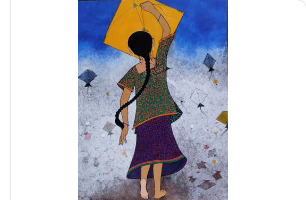What is the girl's hair style?
Using the information from the image, give a concise answer in one word or a short phrase.

Long braid